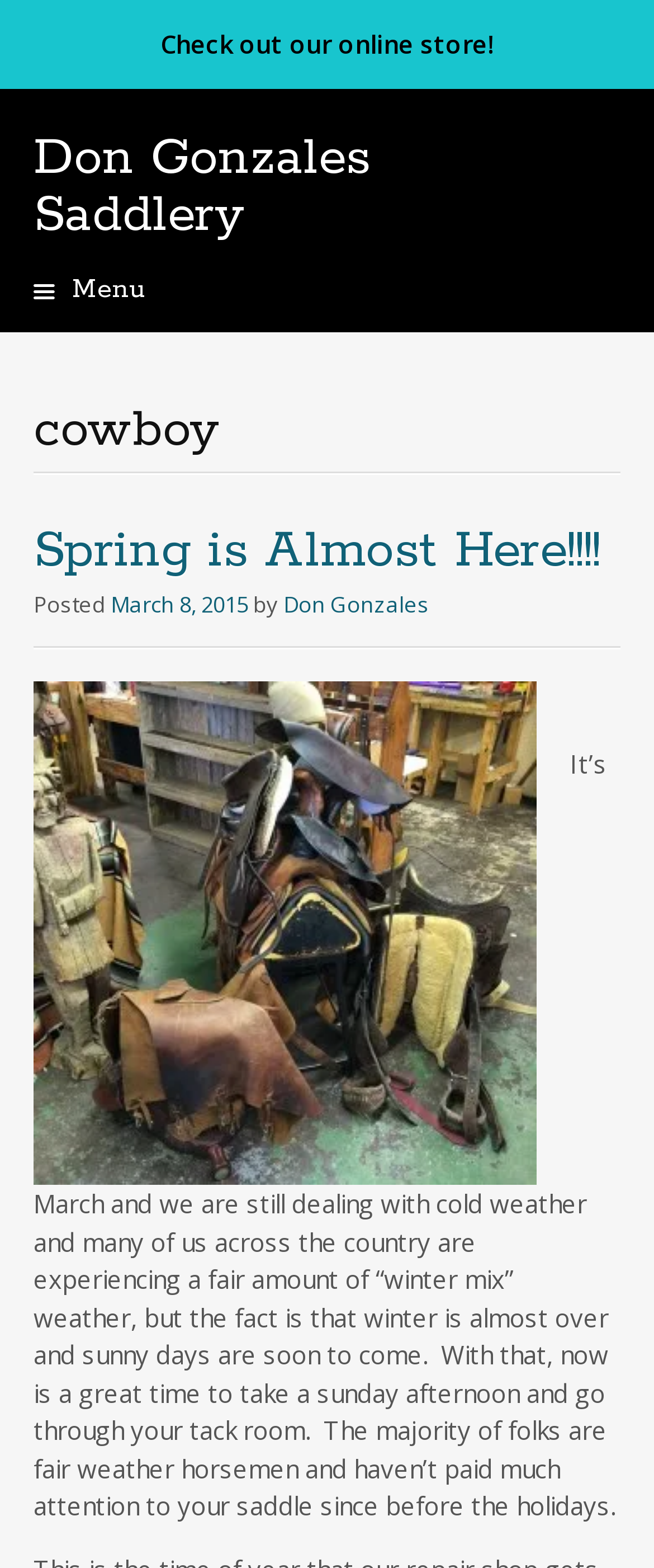Locate the bounding box of the UI element described in the following text: "Spring is Almost Here!!!!".

[0.051, 0.33, 0.918, 0.372]